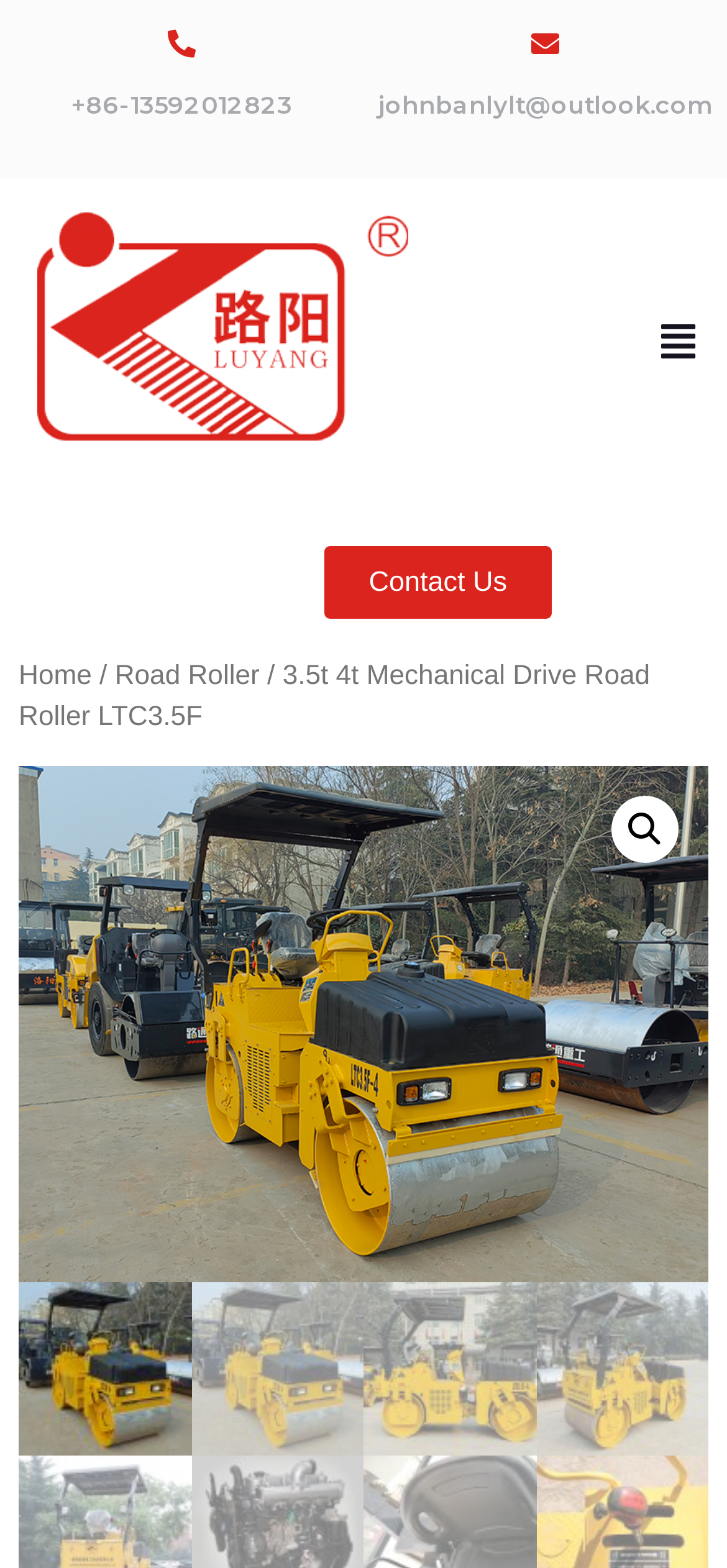Please provide a brief answer to the question using only one word or phrase: 
What is the text on the button at the top right corner?

Menu